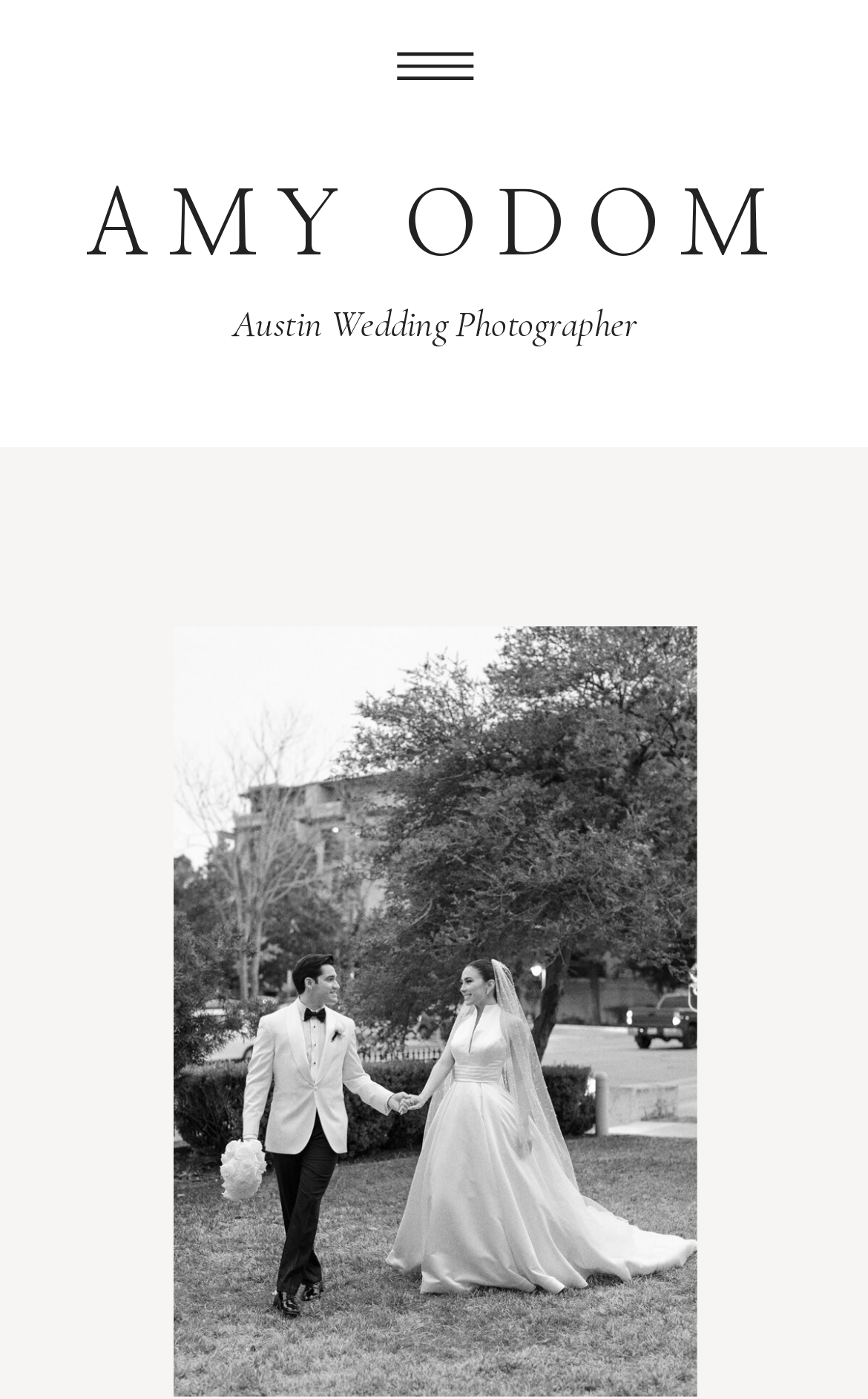Given the webpage screenshot and the description, determine the bounding box coordinates (top-left x, top-left y, bottom-right x, bottom-right y) that define the location of the UI element matching this description: Austin Wedding Photographer

[0.066, 0.213, 0.938, 0.275]